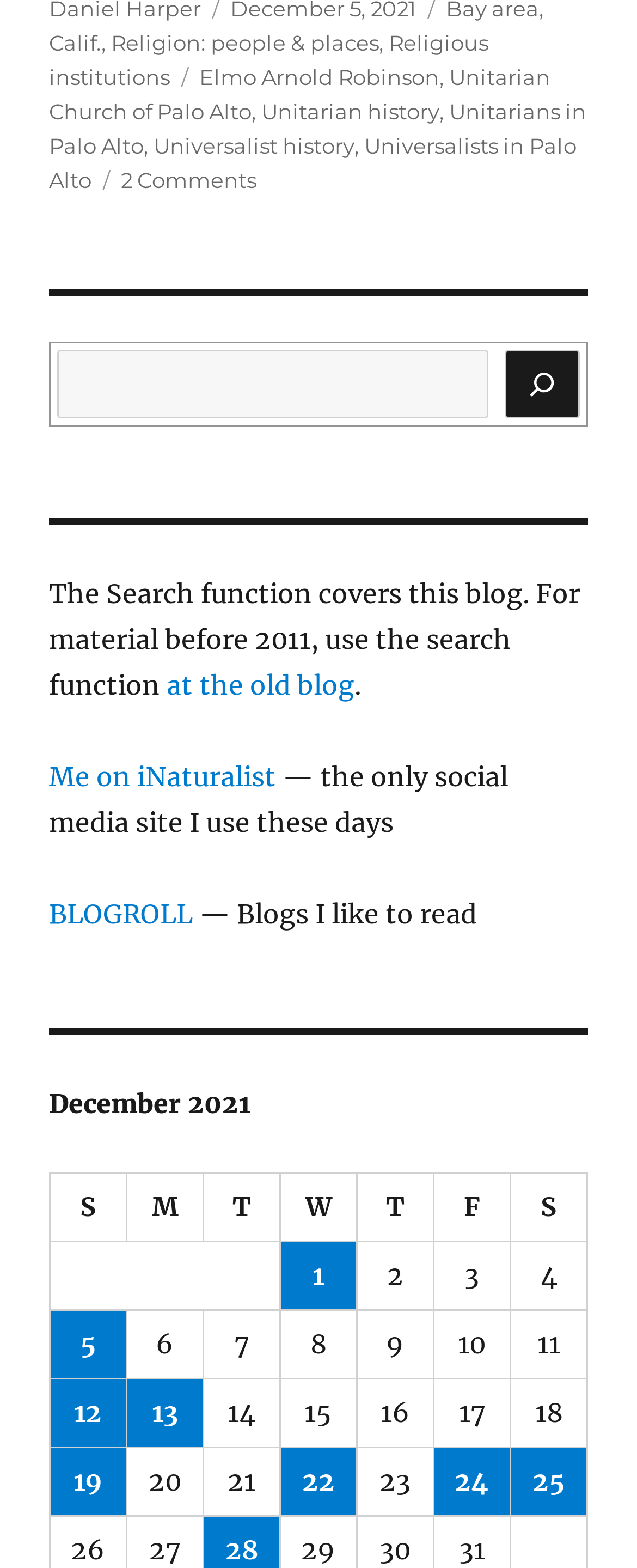Please identify the bounding box coordinates of the element I should click to complete this instruction: 'View 'Posts published on December 1, 2021''. The coordinates should be given as four float numbers between 0 and 1, like this: [left, top, right, bottom].

[0.441, 0.792, 0.559, 0.835]